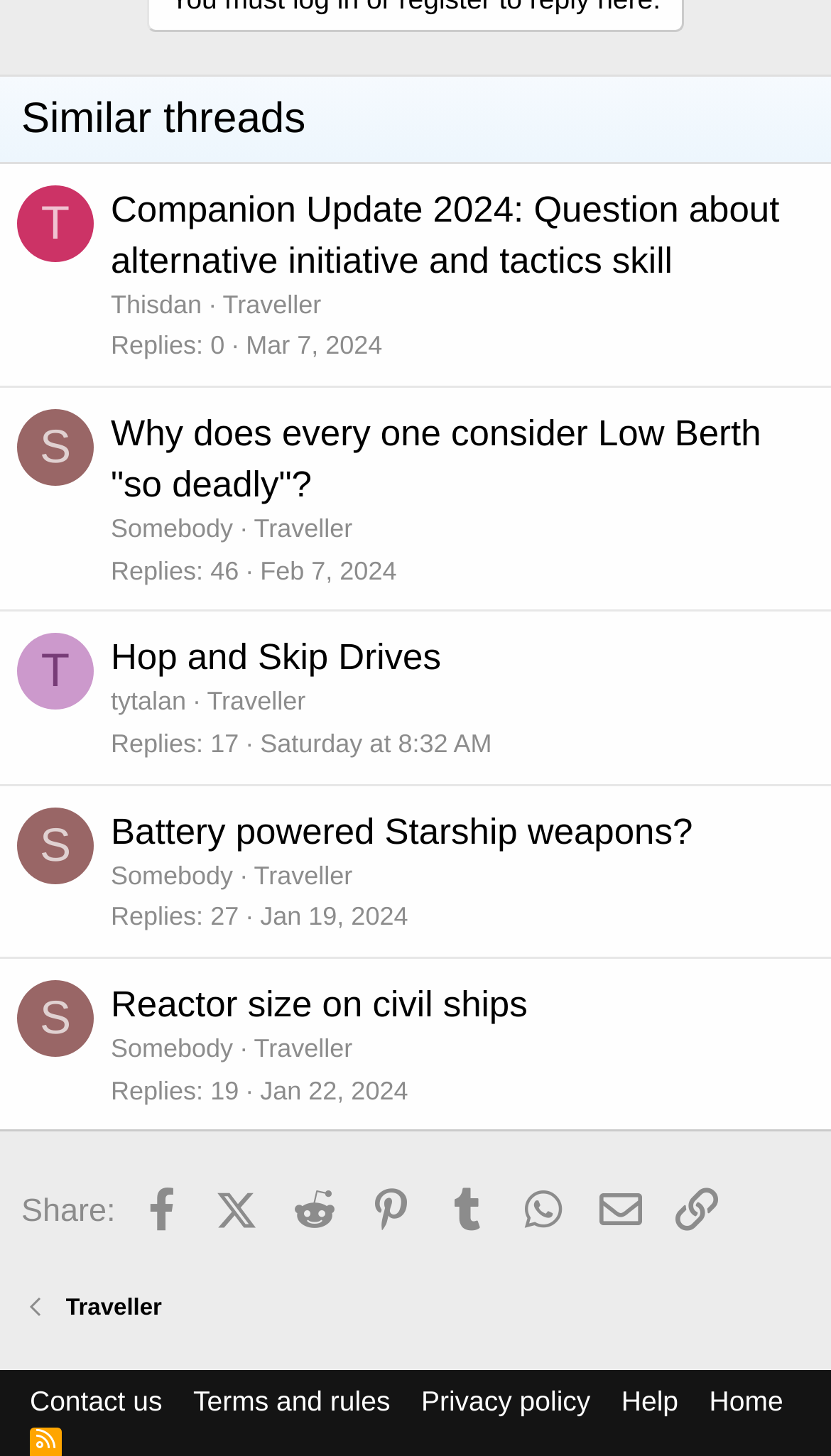When was the fourth thread posted?
From the image, respond with a single word or phrase.

Saturday at 8:32 AM